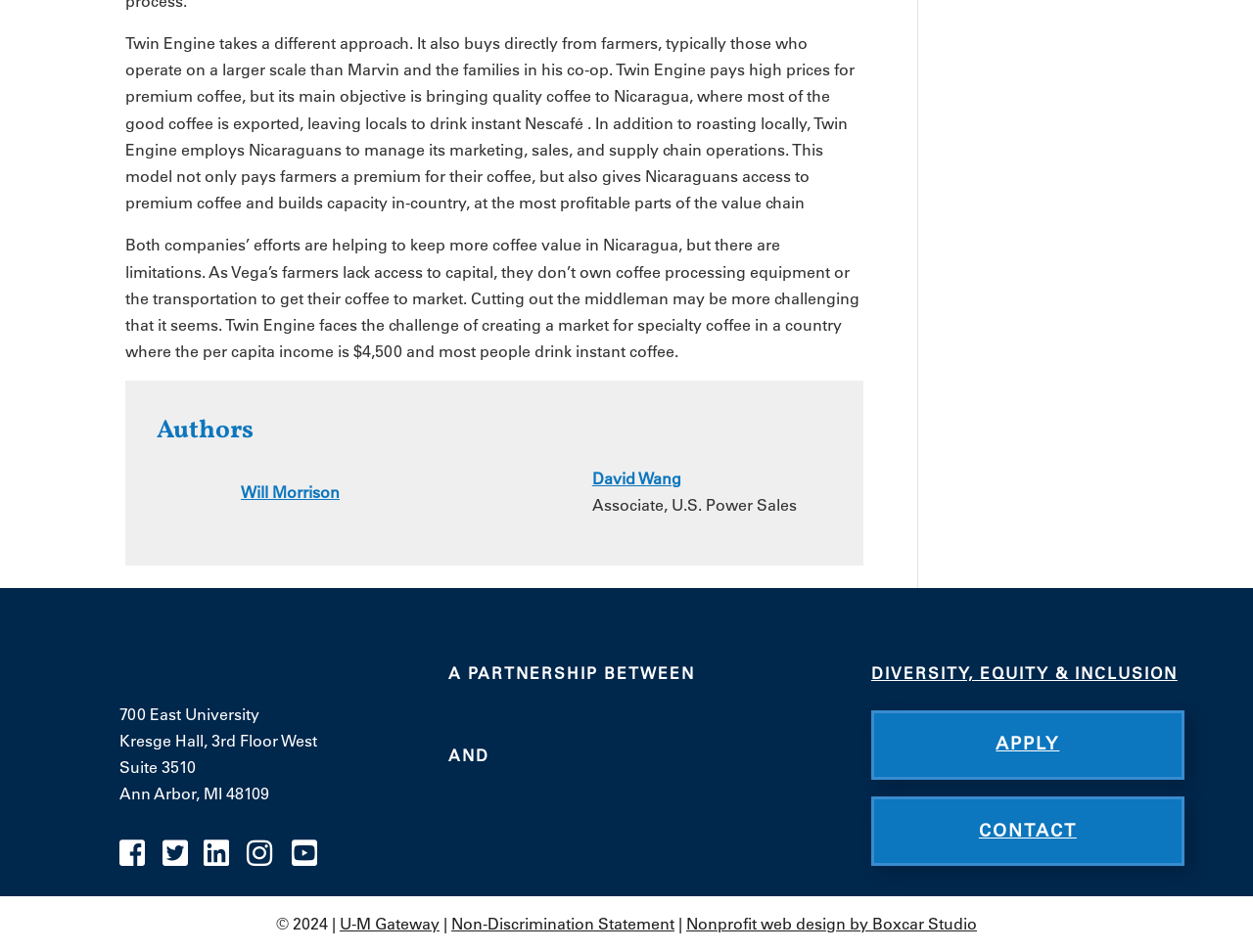What is the main objective of Twin Engine?
Refer to the screenshot and respond with a concise word or phrase.

bringing quality coffee to Nicaragua